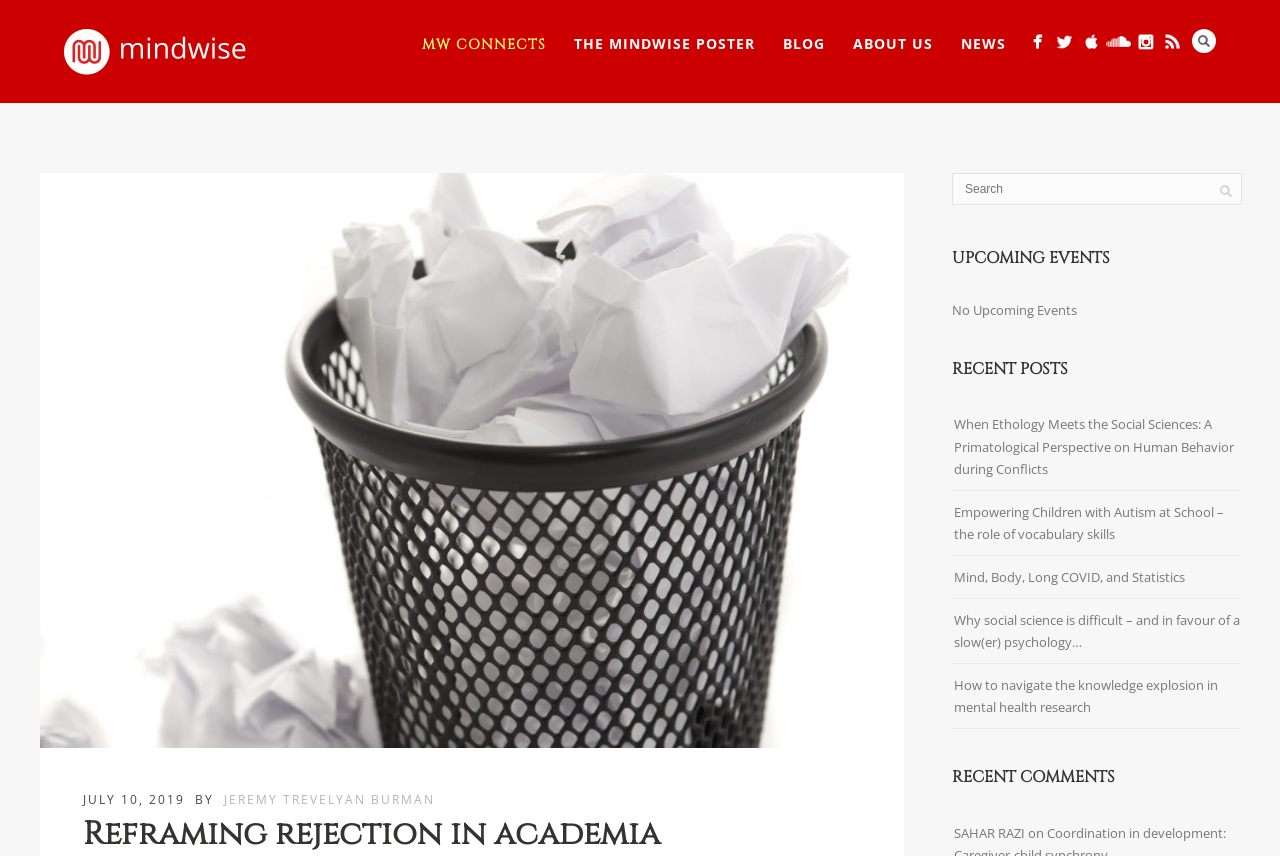Can you find and provide the main heading text of this webpage?

Reframing rejection in academia